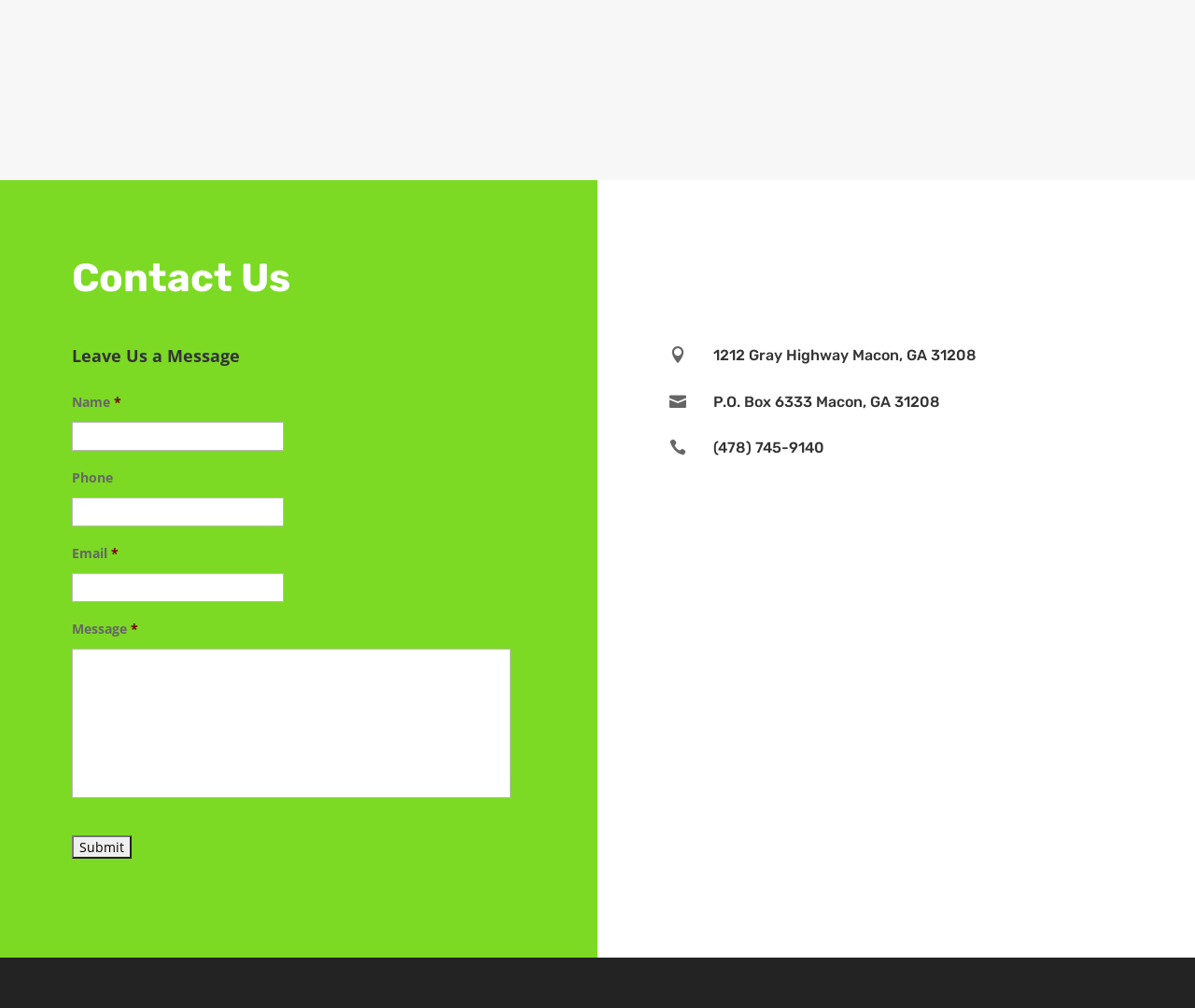Please find the bounding box coordinates of the element that must be clicked to perform the given instruction: "Enter your name". The coordinates should be four float numbers from 0 to 1, i.e., [left, top, right, bottom].

[0.06, 0.419, 0.238, 0.447]